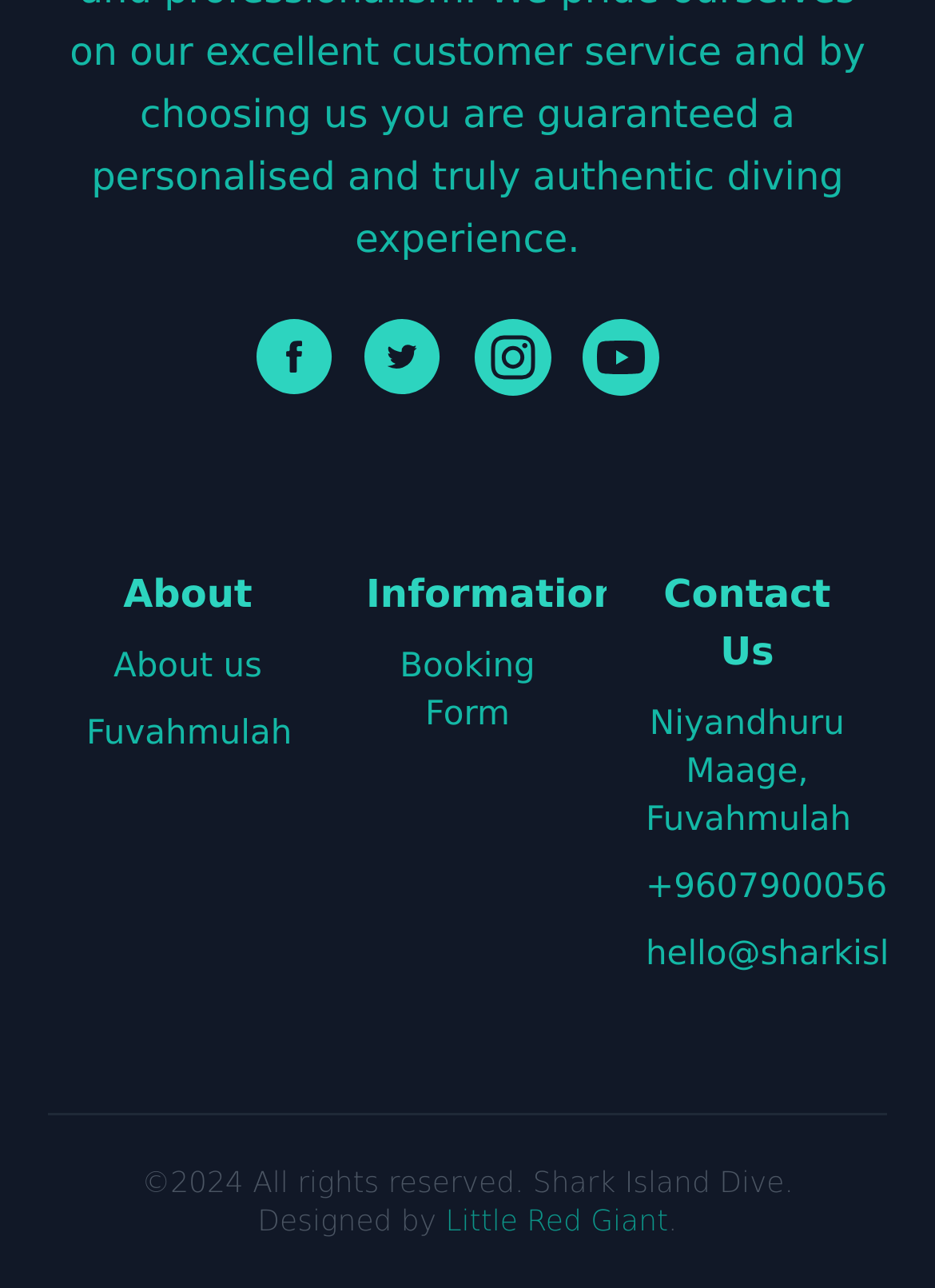Find the bounding box coordinates for the element that must be clicked to complete the instruction: "Learn about us". The coordinates should be four float numbers between 0 and 1, indicated as [left, top, right, bottom].

[0.092, 0.483, 0.309, 0.536]